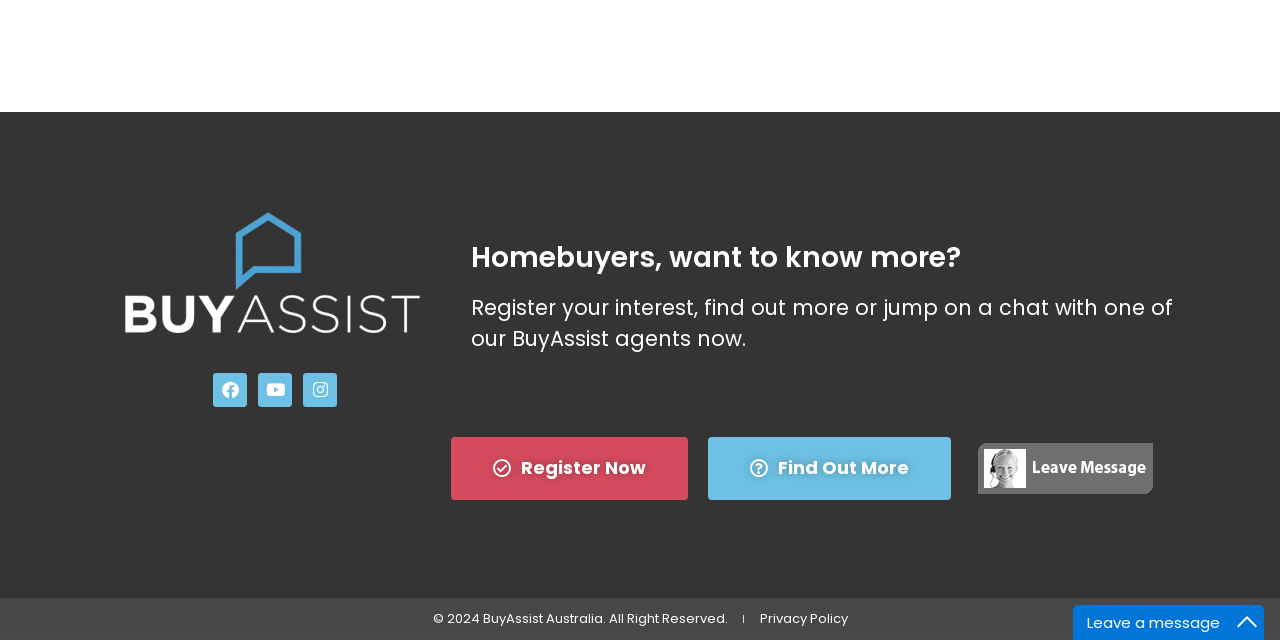Can you find the bounding box coordinates for the UI element given this description: "Register Now"? Provide the coordinates as four float numbers between 0 and 1: [left, top, right, bottom].

[0.352, 0.682, 0.538, 0.781]